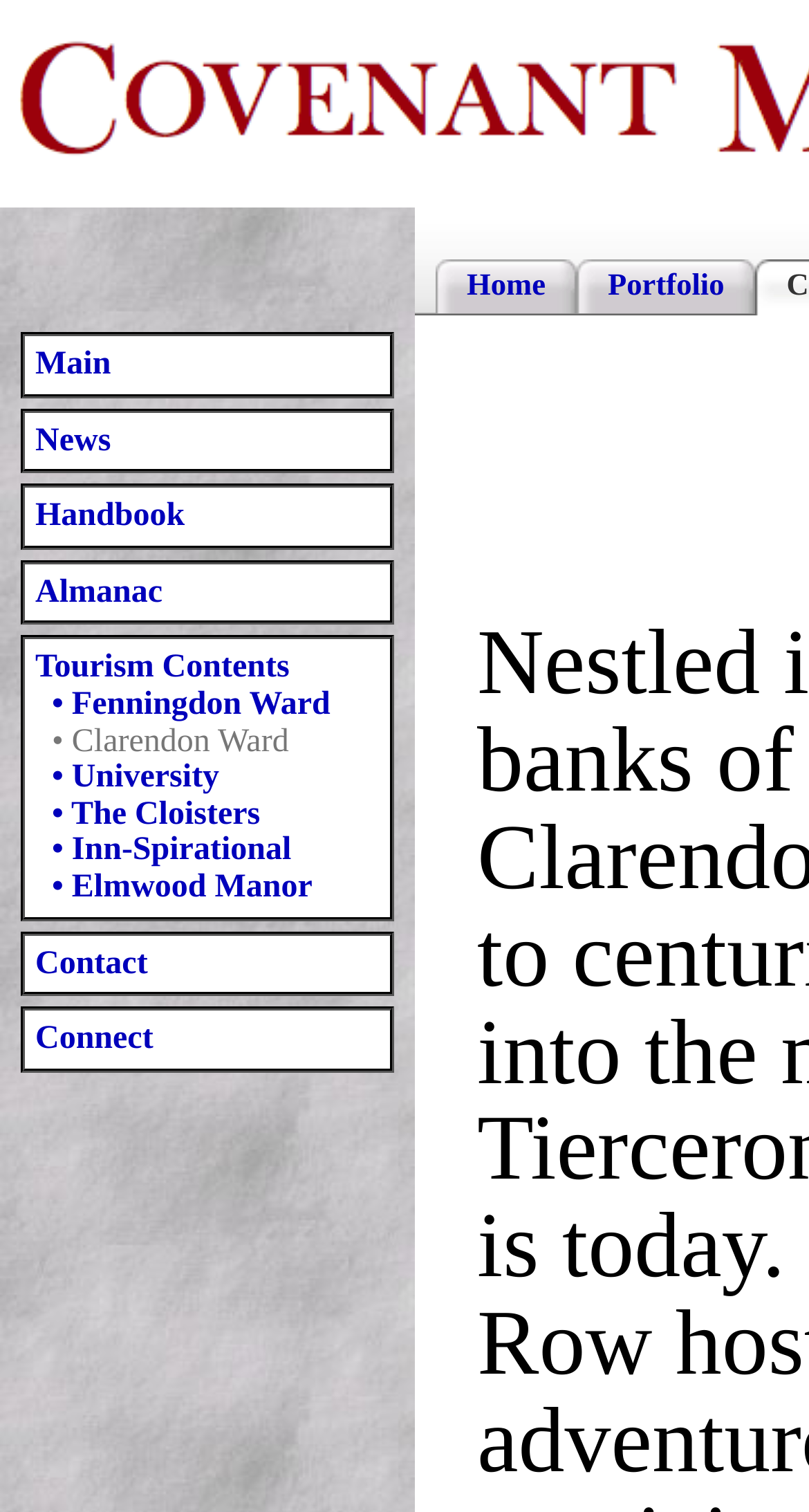What is the second link from the bottom on the left sidebar?
Using the image as a reference, give a one-word or short phrase answer.

Connect